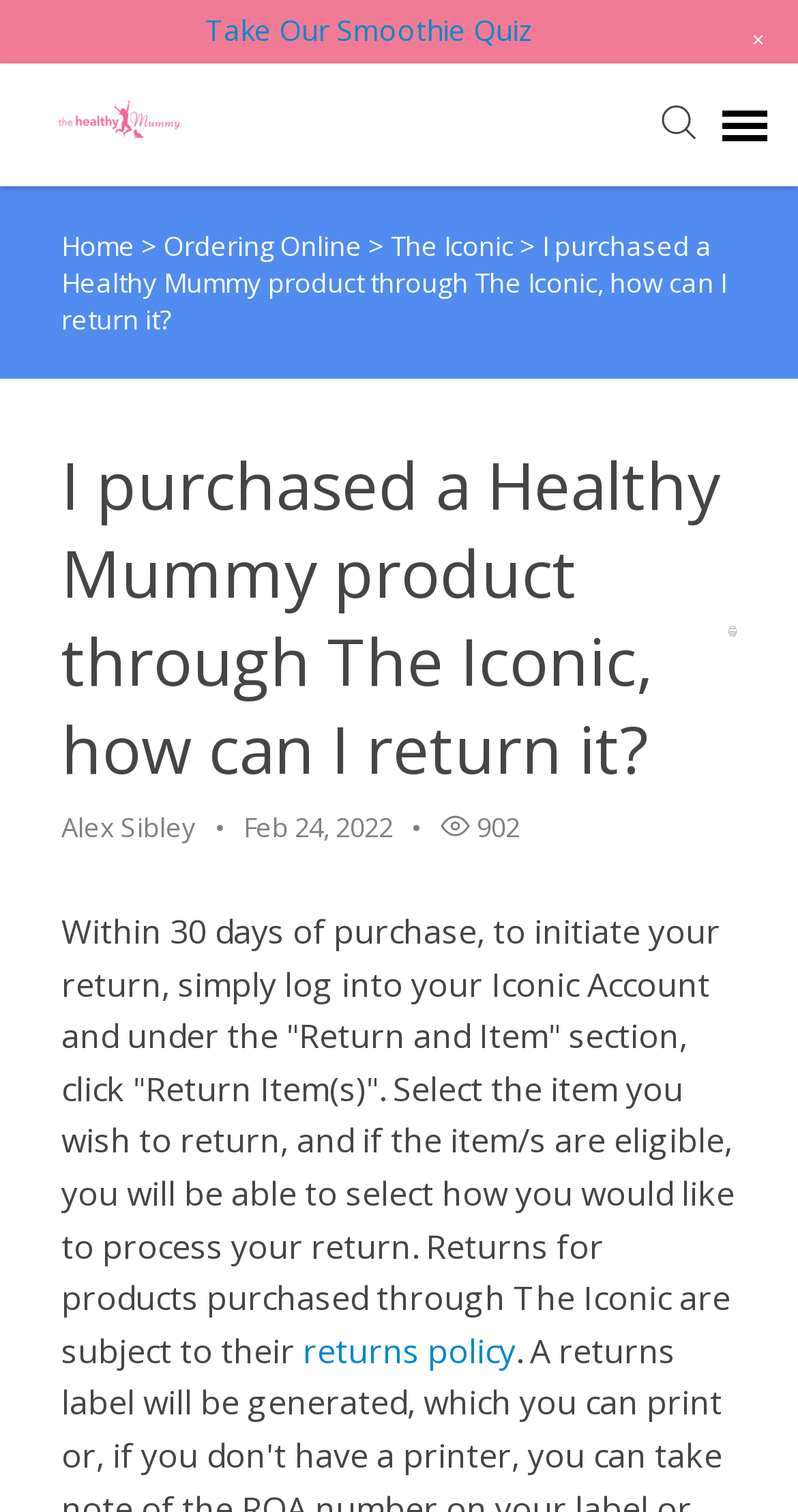Given the webpage screenshot and the description, determine the bounding box coordinates (top-left x, top-left y, bottom-right x, bottom-right y) that define the location of the UI element matching this description: The Iconic

[0.49, 0.15, 0.651, 0.175]